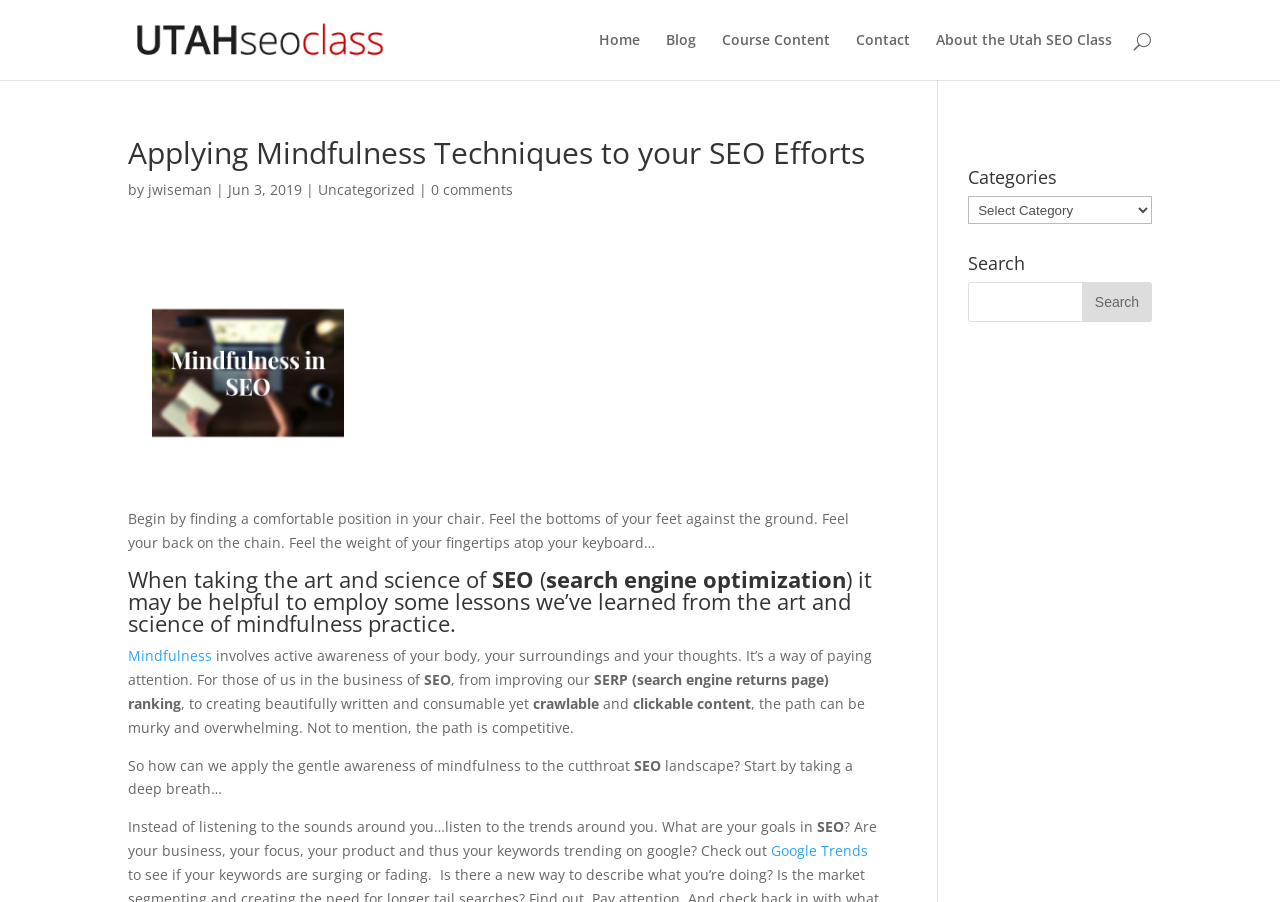Determine the bounding box coordinates of the region I should click to achieve the following instruction: "Check Google Trends". Ensure the bounding box coordinates are four float numbers between 0 and 1, i.e., [left, top, right, bottom].

[0.602, 0.932, 0.678, 0.953]